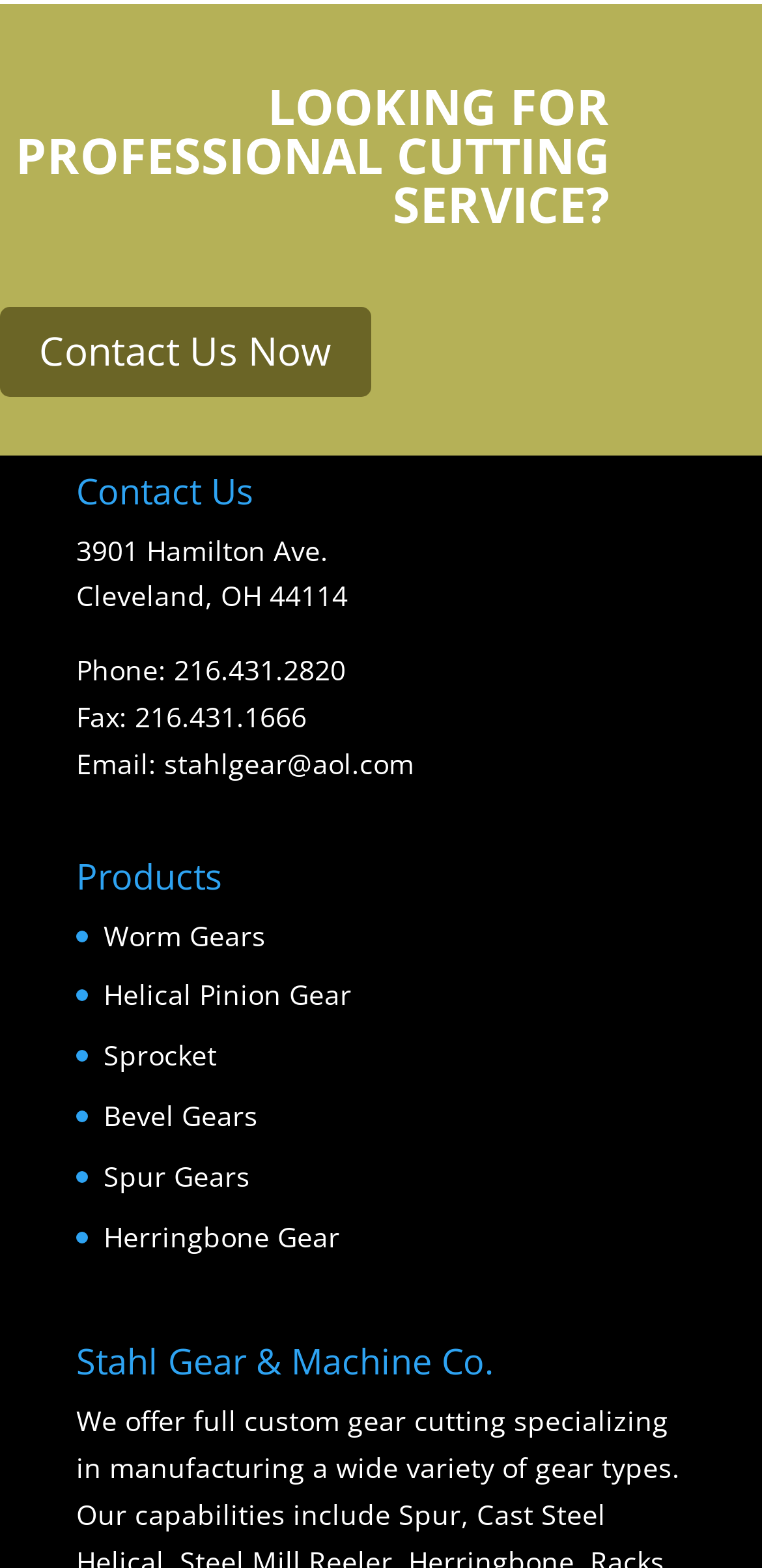Identify the bounding box coordinates for the UI element that matches this description: "stahlgear@aol.com".

[0.215, 0.475, 0.544, 0.499]